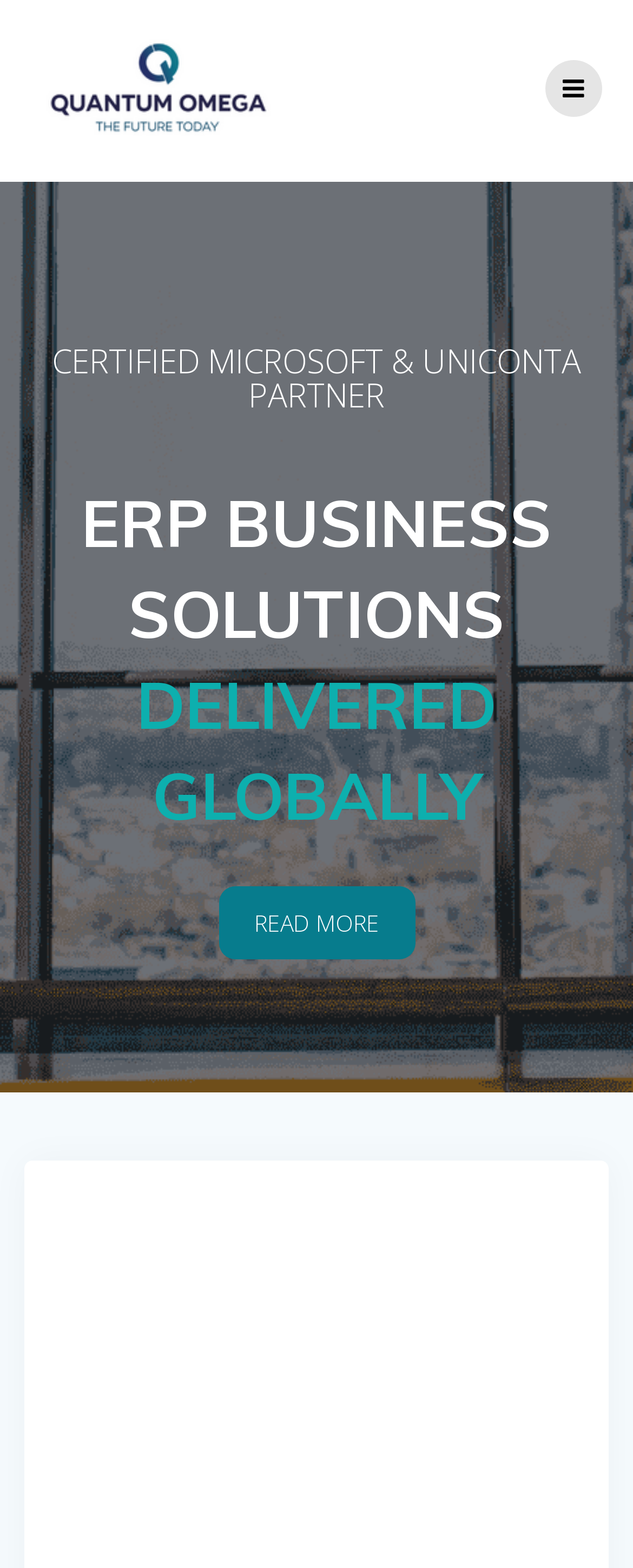Please provide a detailed answer to the question below by examining the image:
What is the main category of the business?

The main category of the business is obtained from the heading element 'ERP BUSINESS' which is located at the top of the webpage, indicating that the business is related to Enterprise Resource Planning.